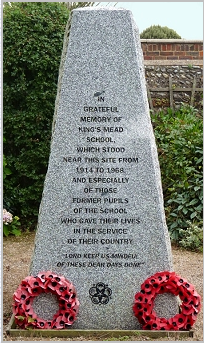Describe the image with as much detail as possible.

The image depicts a granite memorial stone dedicated to the King's Mead School, which once occupied the nearby site from 1914 to 1968. The inscription on the monument honors the former pupils of the school who lost their lives in service to their country, encapsulating a message of remembrance and gratitude. At the base of the memorial, two red poppy wreaths are placed, symbolizing remembrance for fallen soldiers. The text on the stone reads:

“In Grateful Memory of King's Mead School, which stood near this site from 1914 to 1968 and especially of those former pupils of the school who gave their lives in the service of their country. 'Lord keep us mindful of these dear days done.'”

Surrounding the memorial is lush greenery, contributing to a serene and reflective atmosphere, inviting viewers to ponder the sacrifices made by these individuals. This site serves as a poignant reminder of the school's legacy and the lives impacted by war.